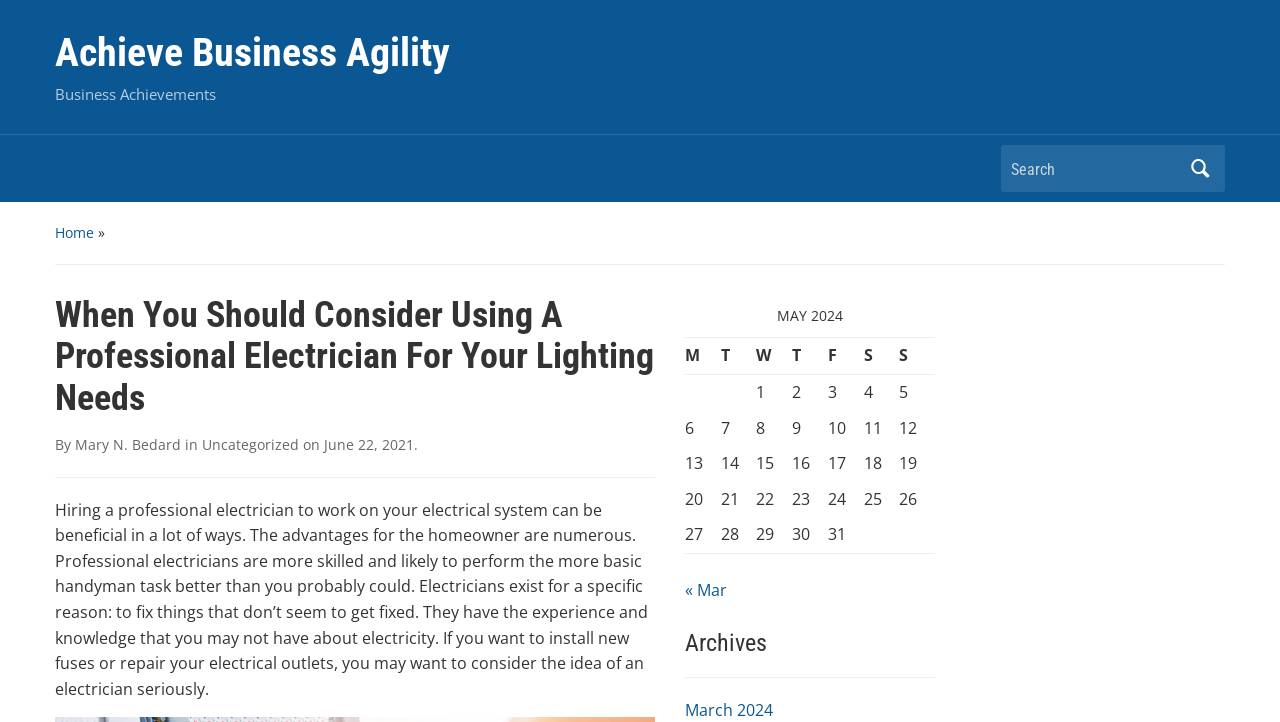Using the provided element description, identify the bounding box coordinates as (top-left x, top-left y, bottom-right x, bottom-right y). Ensure all values are between 0 and 1. Description: Mary N. Bedard

[0.059, 0.603, 0.141, 0.629]